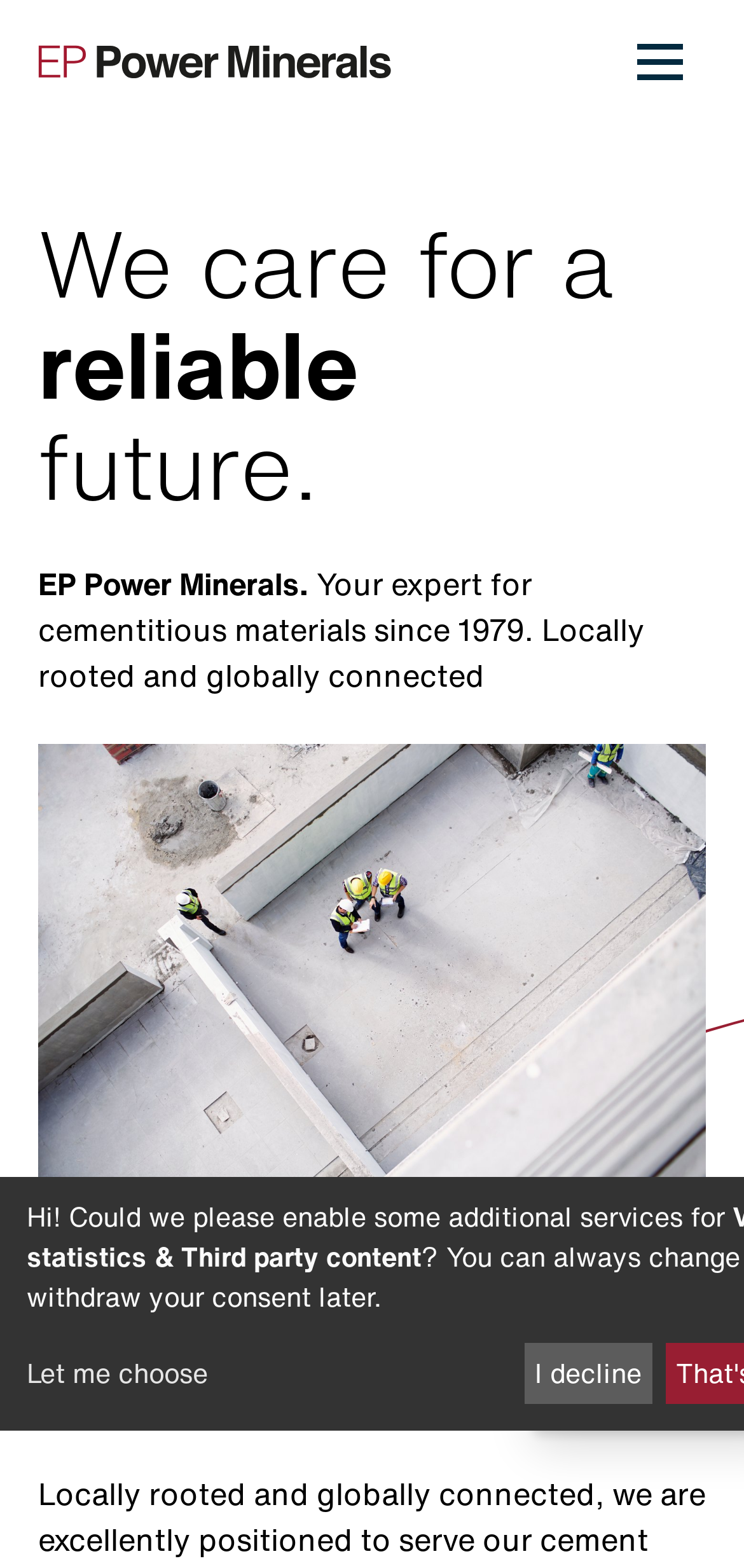Please specify the bounding box coordinates of the area that should be clicked to accomplish the following instruction: "Open the menu". The coordinates should consist of four float numbers between 0 and 1, i.e., [left, top, right, bottom].

[0.826, 0.009, 0.949, 0.069]